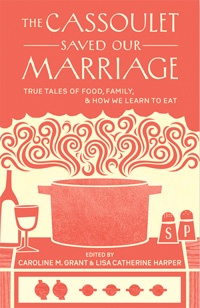Answer the question using only one word or a concise phrase: What is the theme of the book according to the tagline?

Food, family, and life lessons